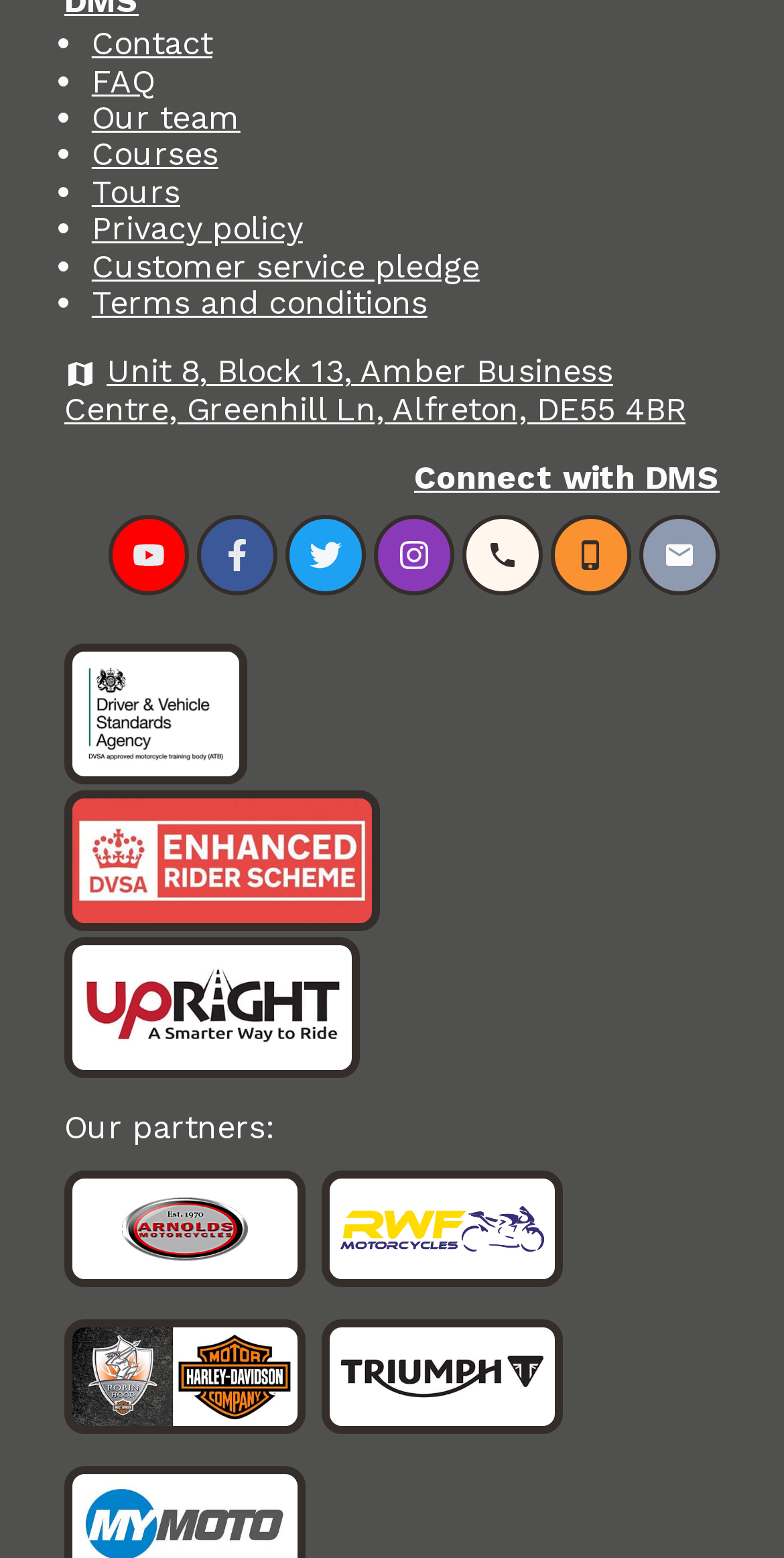Indicate the bounding box coordinates of the clickable region to achieve the following instruction: "Check out DVSA ATB logo."

[0.082, 0.413, 0.316, 0.507]